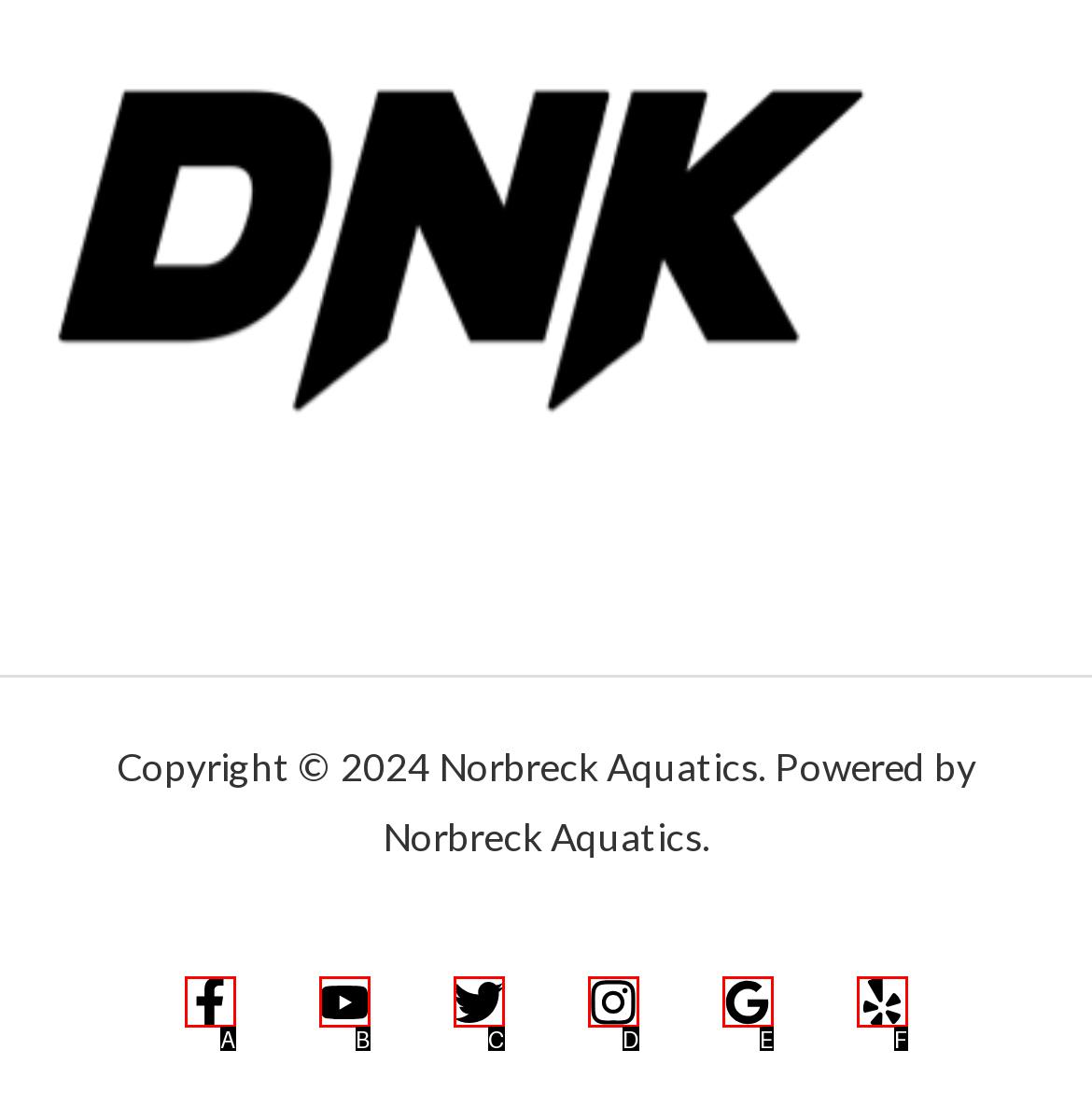Find the option that best fits the description: Google Reviews. Answer with the letter of the option.

E